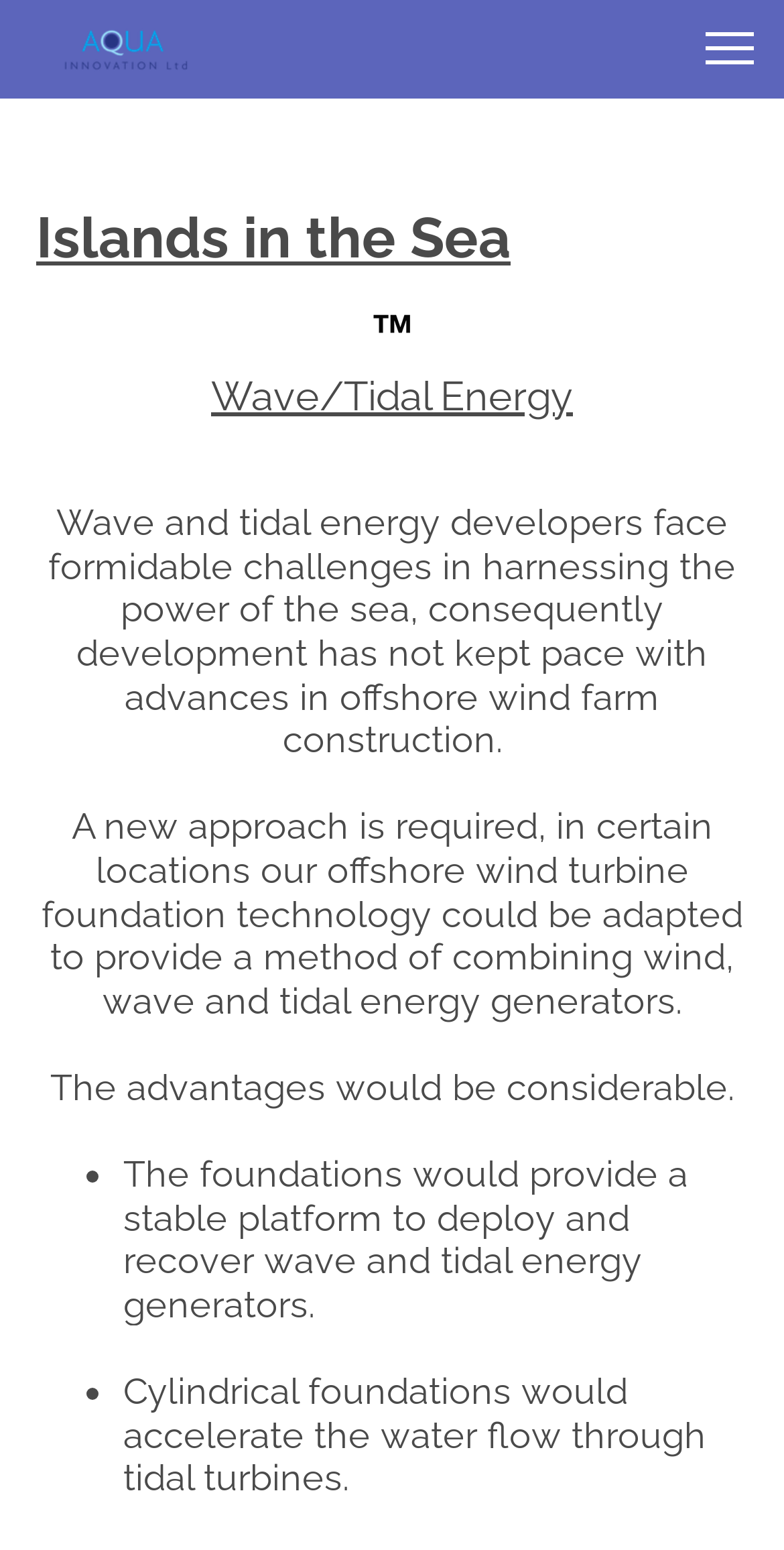Summarize the contents and layout of the webpage in detail.

The webpage is about Wave/Tidal Energy, specifically discussing the challenges and potential solutions in harnessing the power of the sea. At the top-left corner, there is a link and an image, likely a logo or a banner. 

Below the logo, there is a heading "Islands in the Sea" that spans almost the entire width of the page. 

Underneath the heading, the title "Wave/Tidal Energy" is displayed prominently, followed by a brief description of the challenges faced by wave and tidal energy developers. 

The description is divided into three paragraphs, with the first paragraph explaining the challenges, the second paragraph proposing a new approach by adapting offshore wind turbine foundation technology, and the third paragraph highlighting the advantages of this approach. 

Below the paragraphs, there is a list of two bullet points, each marked with a bullet marker. The first bullet point explains that the foundations would provide a stable platform to deploy and recover wave and tidal energy generators, while the second bullet point mentions that cylindrical foundations would accelerate the water flow through tidal turbines.